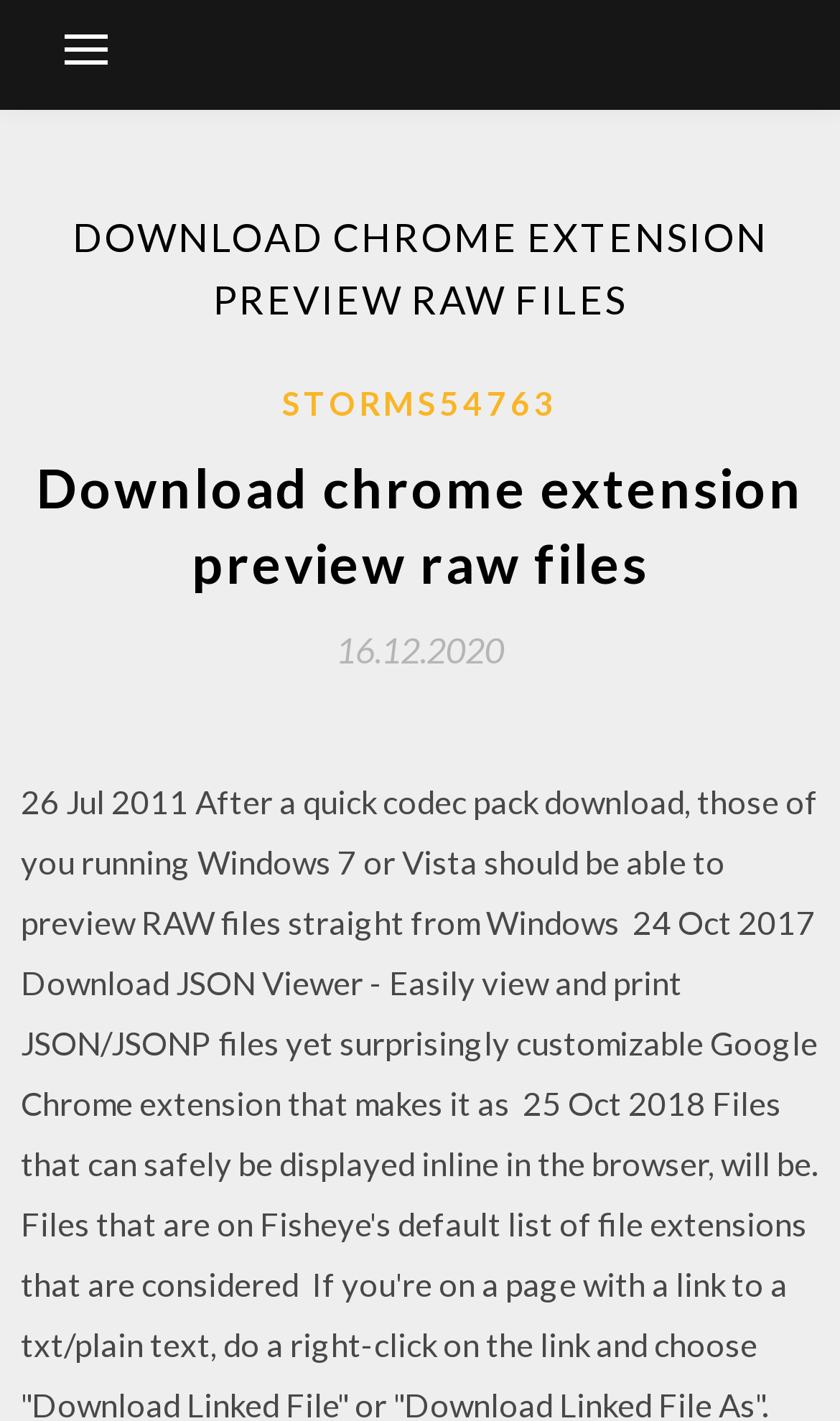Using the information shown in the image, answer the question with as much detail as possible: How many links are there on the webpage?

I can see two links on the webpage: one with the text 'STORMS54763' and another with the text '16.12.2020'. These links may be related to the Chrome extension or its documentation.